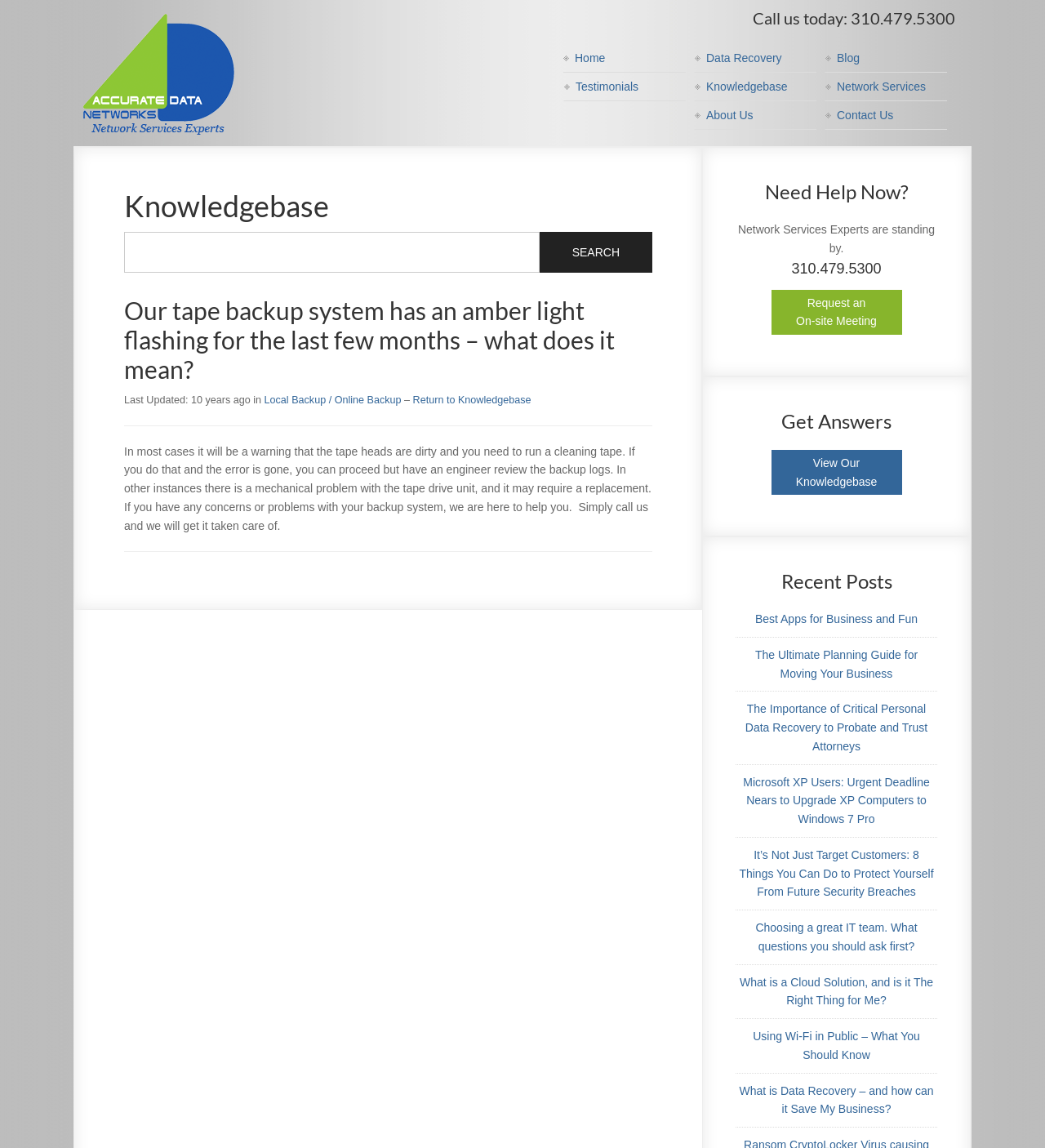Given the webpage screenshot, identify the bounding box of the UI element that matches this description: "name="s"".

[0.119, 0.202, 0.516, 0.238]